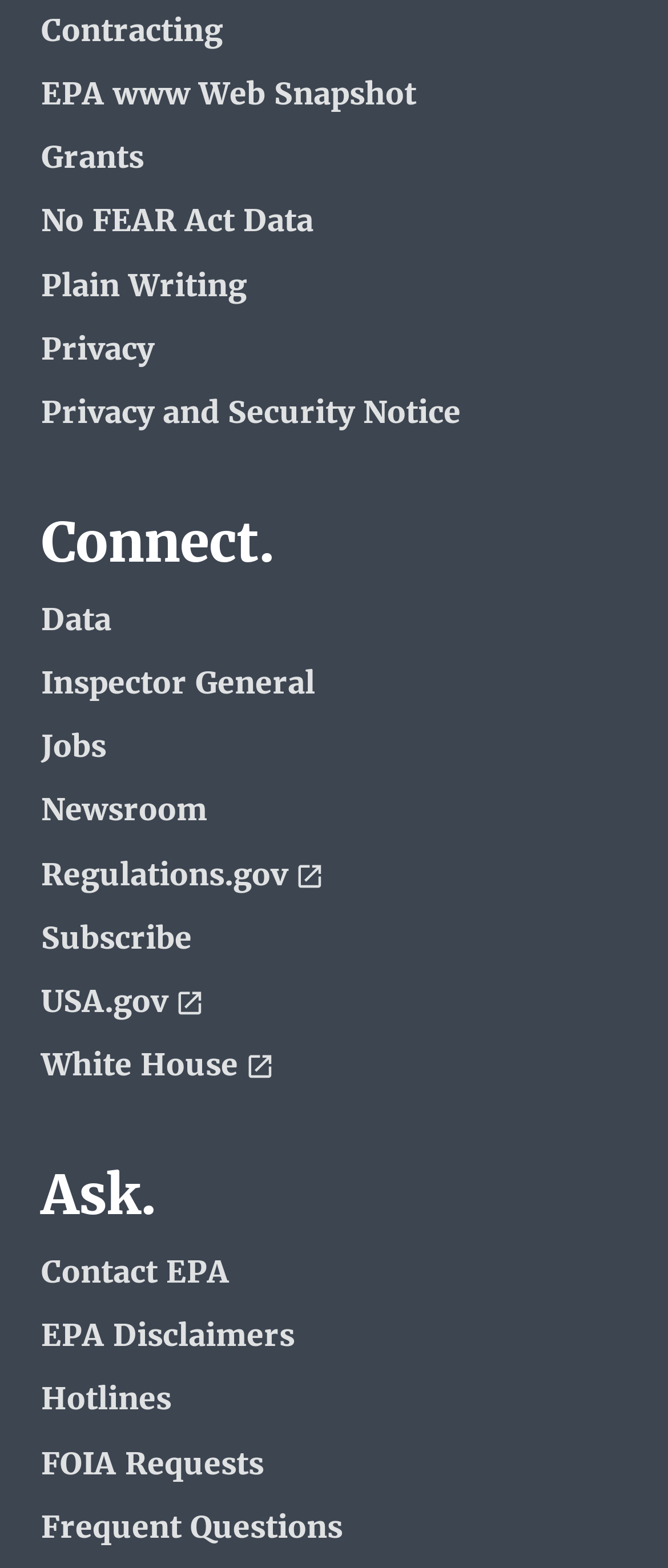Respond to the question below with a single word or phrase:
How many headings are there on the webpage?

2